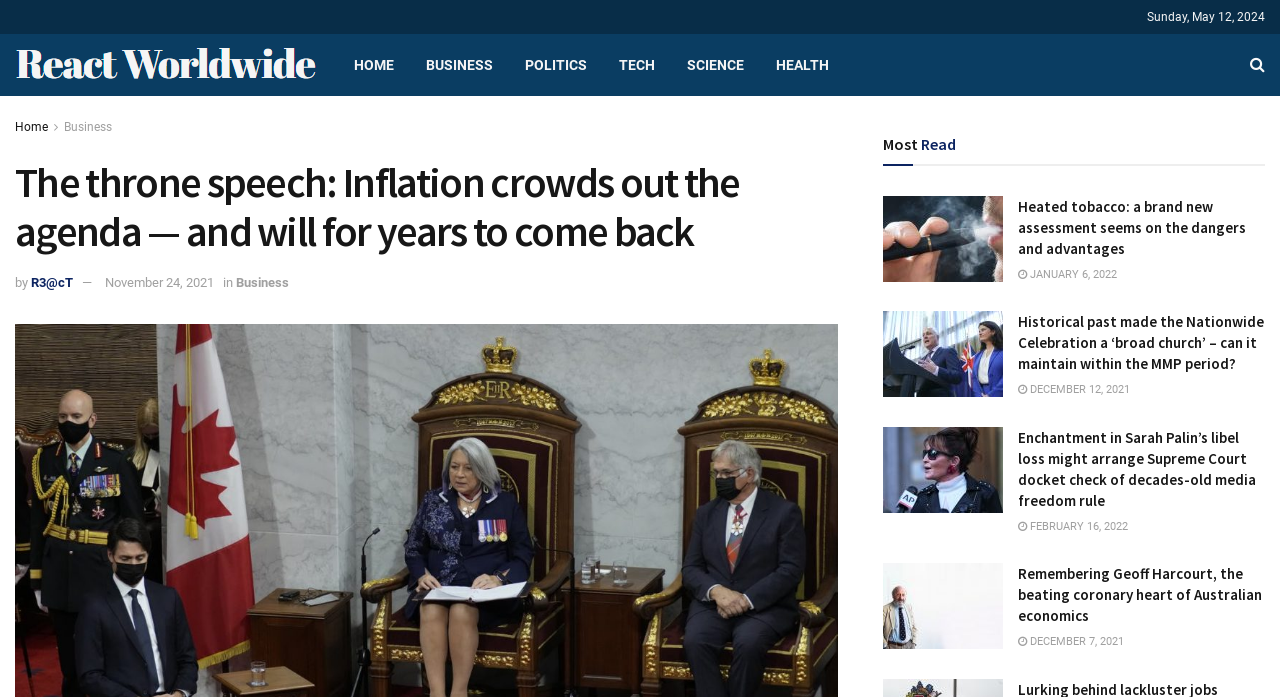Detail the webpage's structure and highlights in your description.

This webpage appears to be a news article page. At the top, there is a date "Sunday, May 12, 2024" and a navigation menu with links to different sections such as "HOME", "BUSINESS", "POLITICS", "TECH", "SCIENCE", and "HEALTH". 

Below the navigation menu, there is a heading that reads "The throne speech: Inflation crowds out the agenda — and will for years to come back". This heading is followed by a byline with the author's name "R3@cT" and a publication date "November 24, 2021". 

To the right of the byline, there is a link to the "Business" section. 

Further down the page, there is a section titled "Most Read" with three articles. Each article has a heading, a link to the full article, and an image. The articles are arranged vertically, with the most recent one at the top. The first article is about heated tobacco, the second is about the National Party, and the third is about Sarah Palin's libel loss. 

Below these articles, there are three more articles, each with a heading, a link to the full article, and an image. The articles are about Australian economics, the National Party, and Sarah Palin's libel loss again. Each article has a publication date, ranging from December 7, 2021, to February 16, 2022.